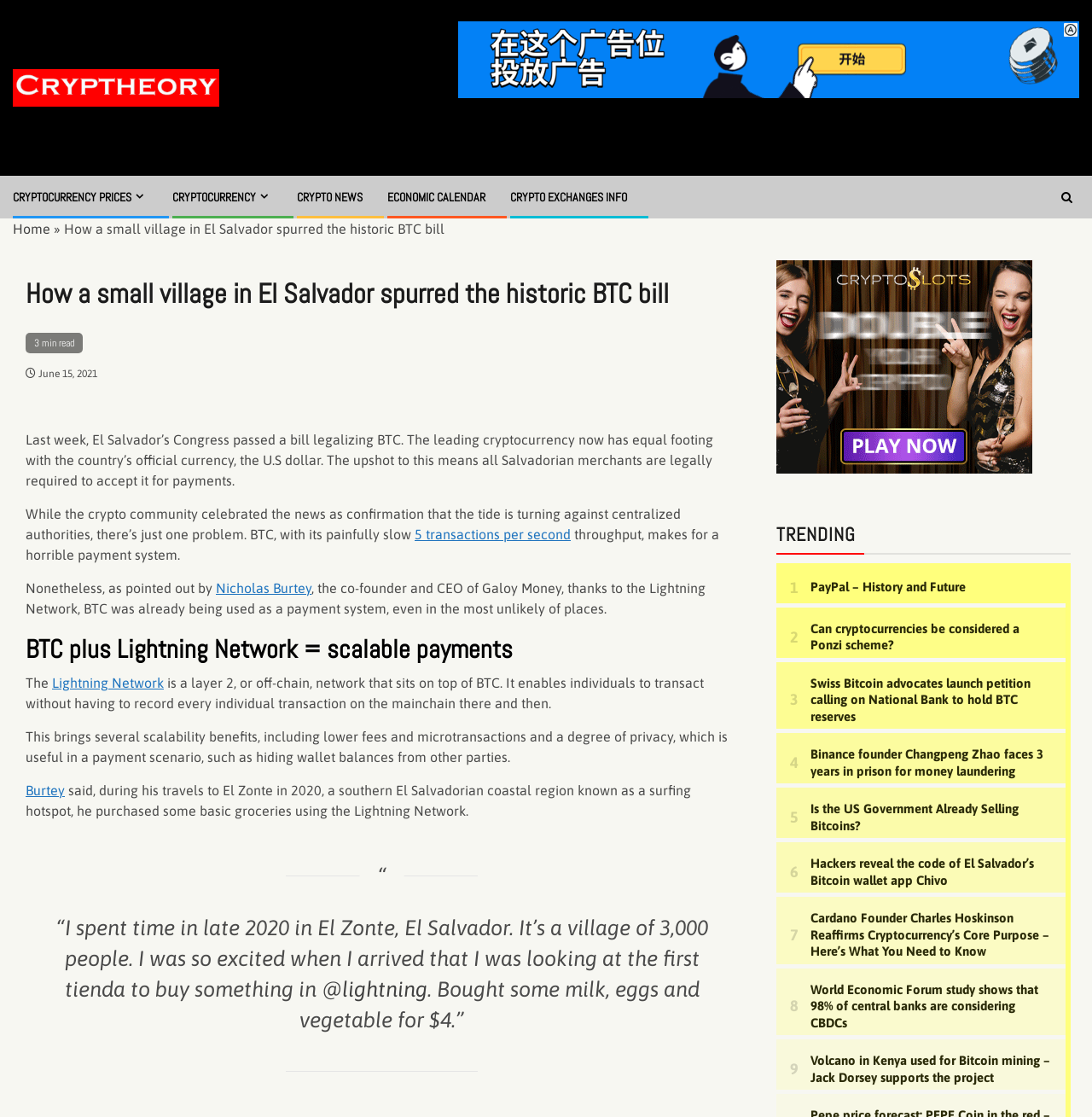Using the details in the image, give a detailed response to the question below:
What is the topic of the main article?

I determined the topic of the main article by reading the heading 'How a small village in El Salvador spurred the historic BTC bill' and the subsequent paragraphs, which discuss the legalization of BTC in El Salvador.